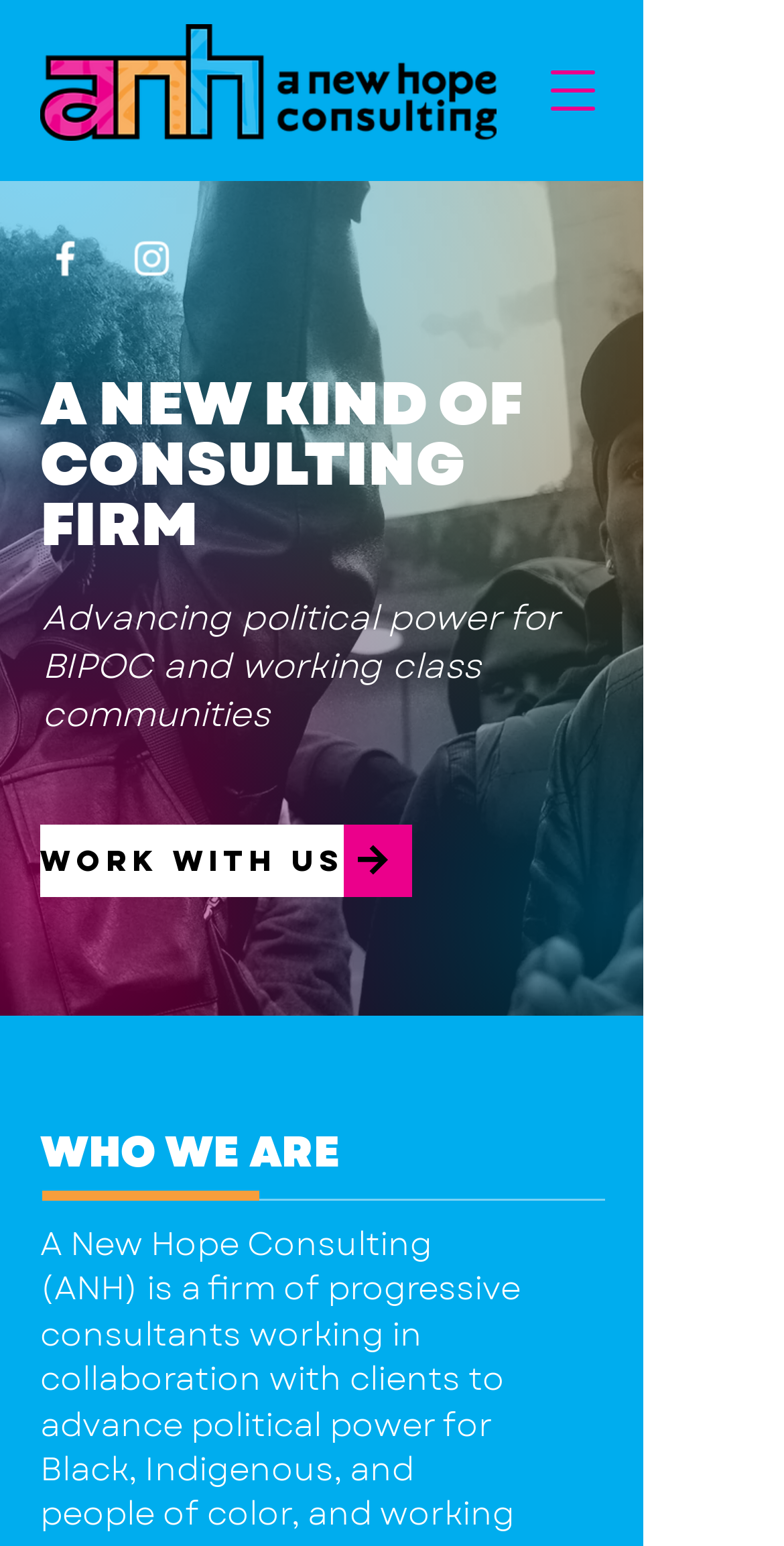What is the main focus of the consulting firm?
Respond to the question with a single word or phrase according to the image.

BIPOC and working class communities